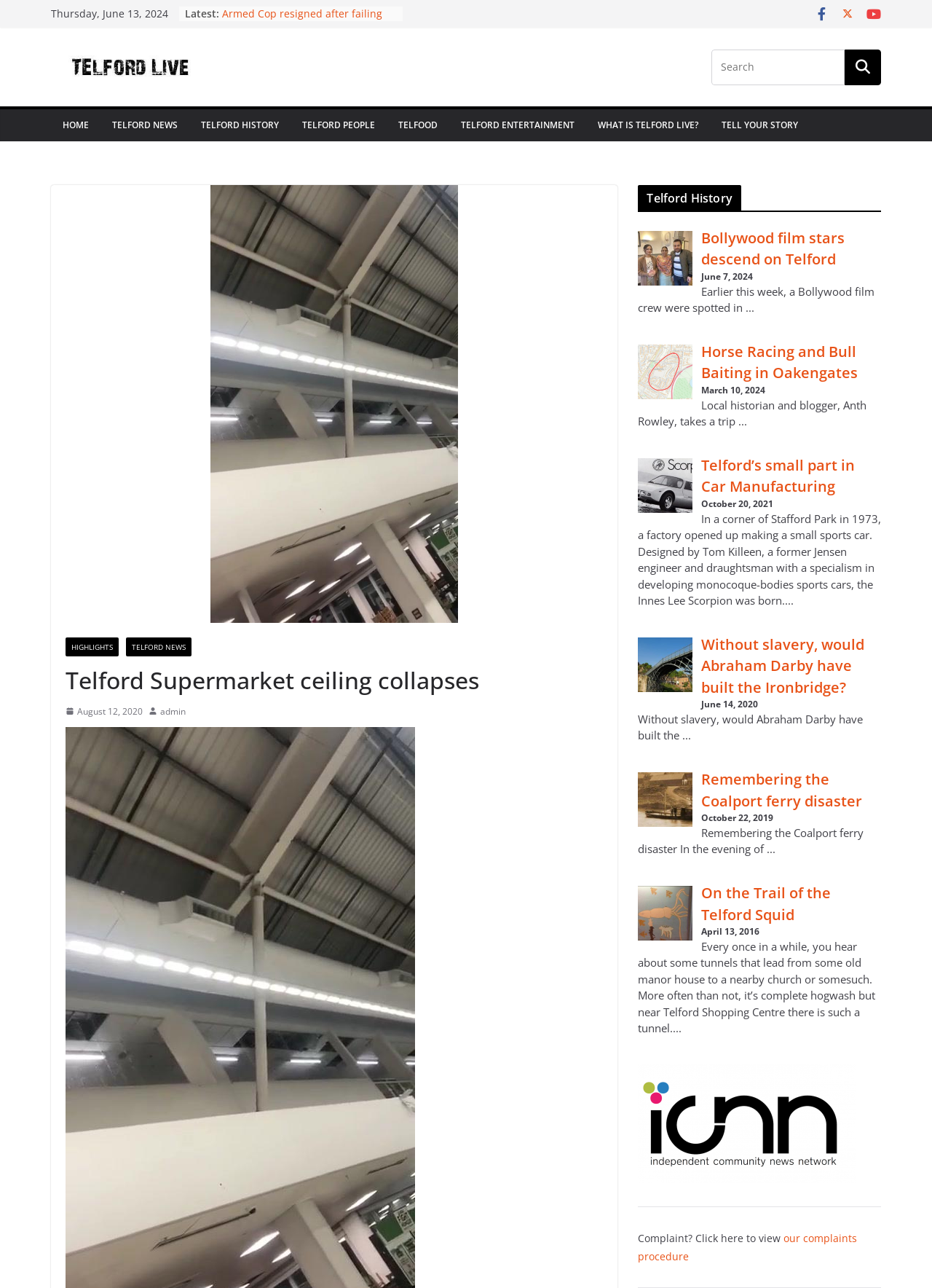Find the bounding box coordinates for the HTML element described as: "Home". The coordinates should consist of four float values between 0 and 1, i.e., [left, top, right, bottom].

[0.067, 0.091, 0.095, 0.104]